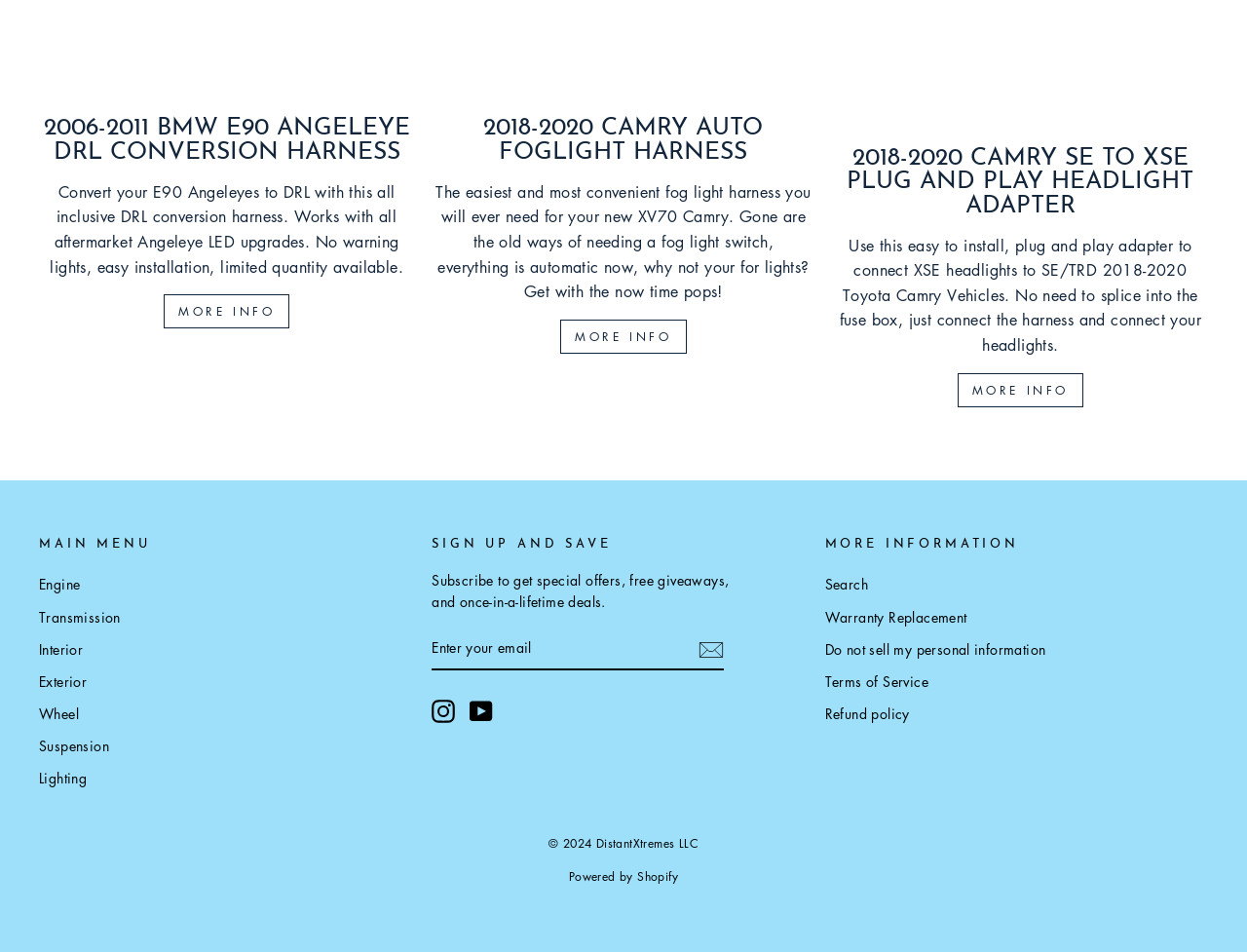Identify the bounding box coordinates of the clickable section necessary to follow the following instruction: "Click on MORE INFO about 2006-2011 BMW E90 Angeleye DRL conversion harness". The coordinates should be presented as four float numbers from 0 to 1, i.e., [left, top, right, bottom].

[0.131, 0.309, 0.232, 0.345]